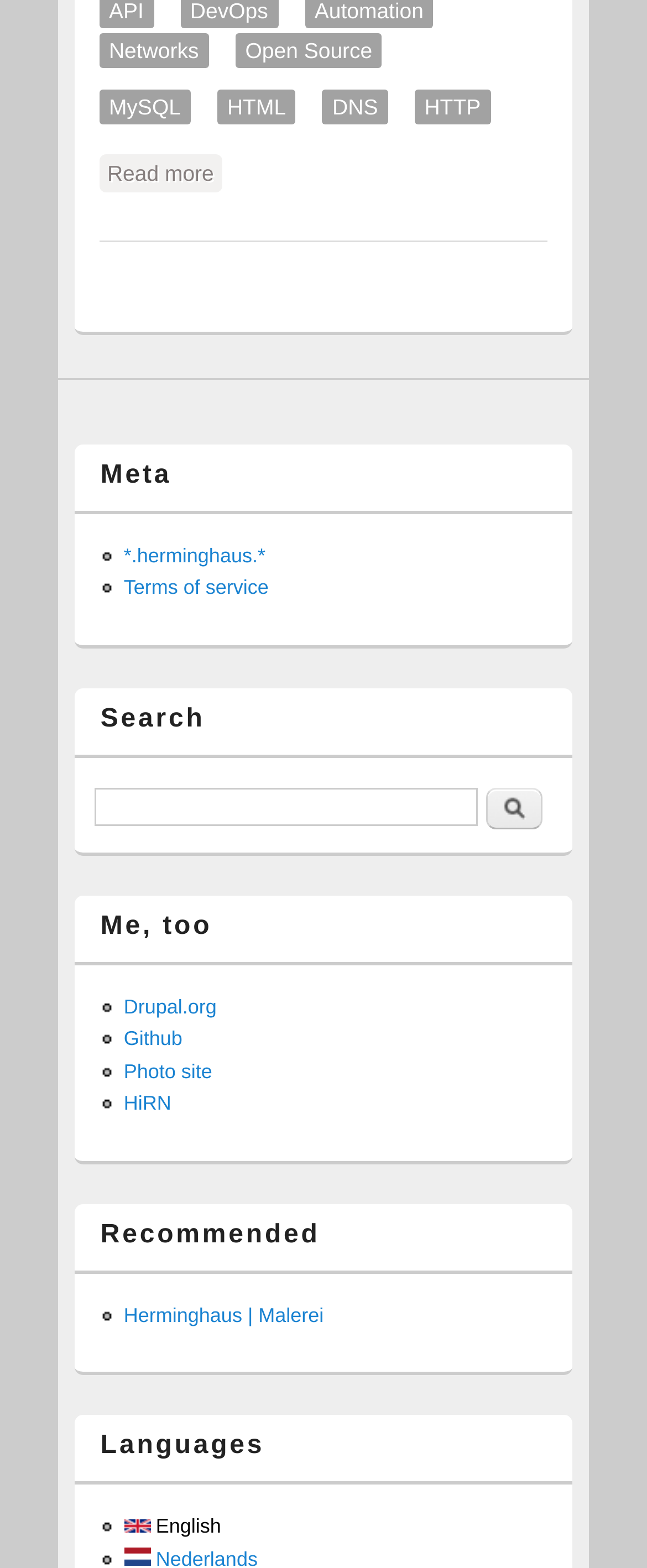Find the bounding box coordinates of the clickable area required to complete the following action: "View the FAQ section".

None